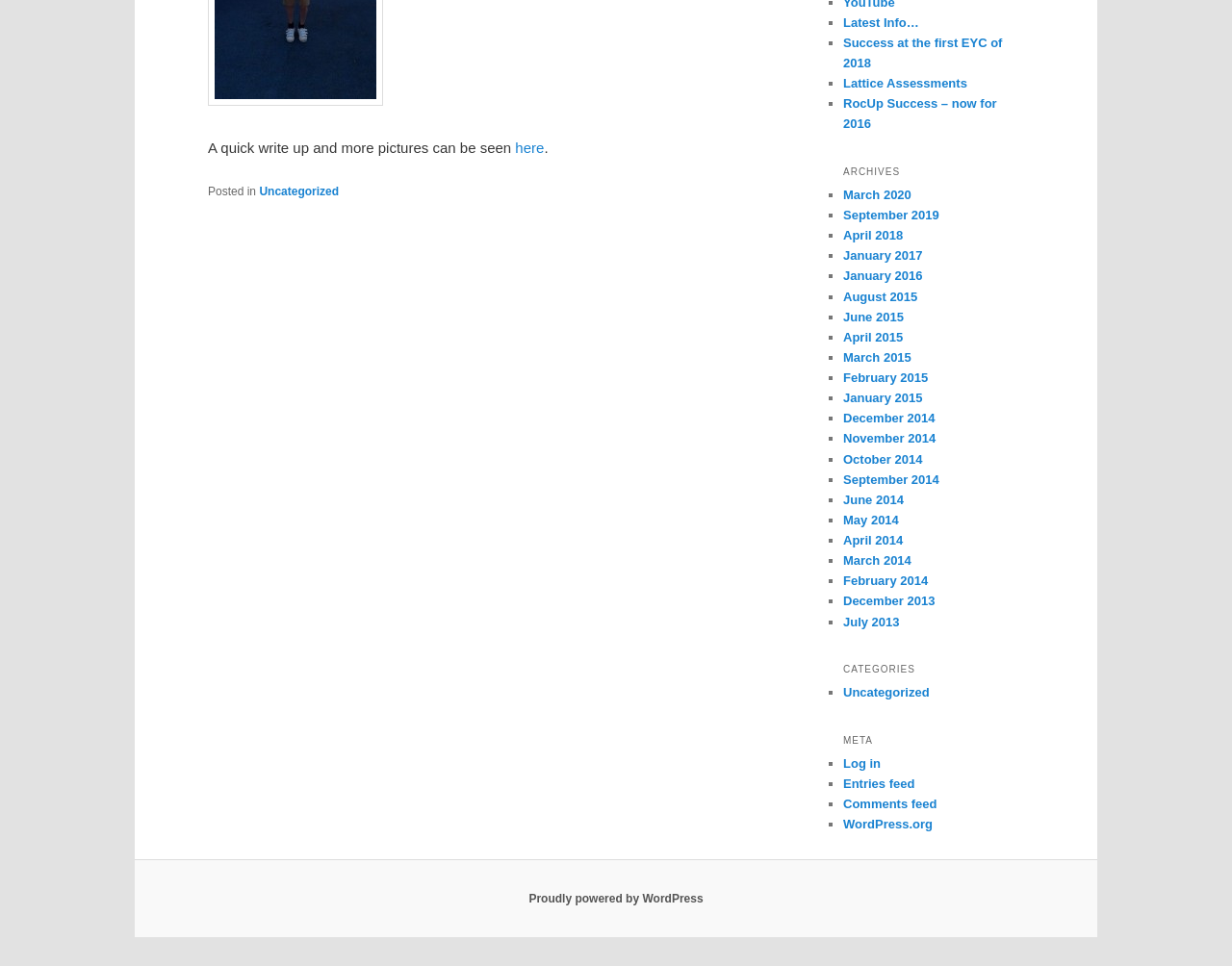How many archives are listed on this webpage?
Using the visual information, respond with a single word or phrase.

24